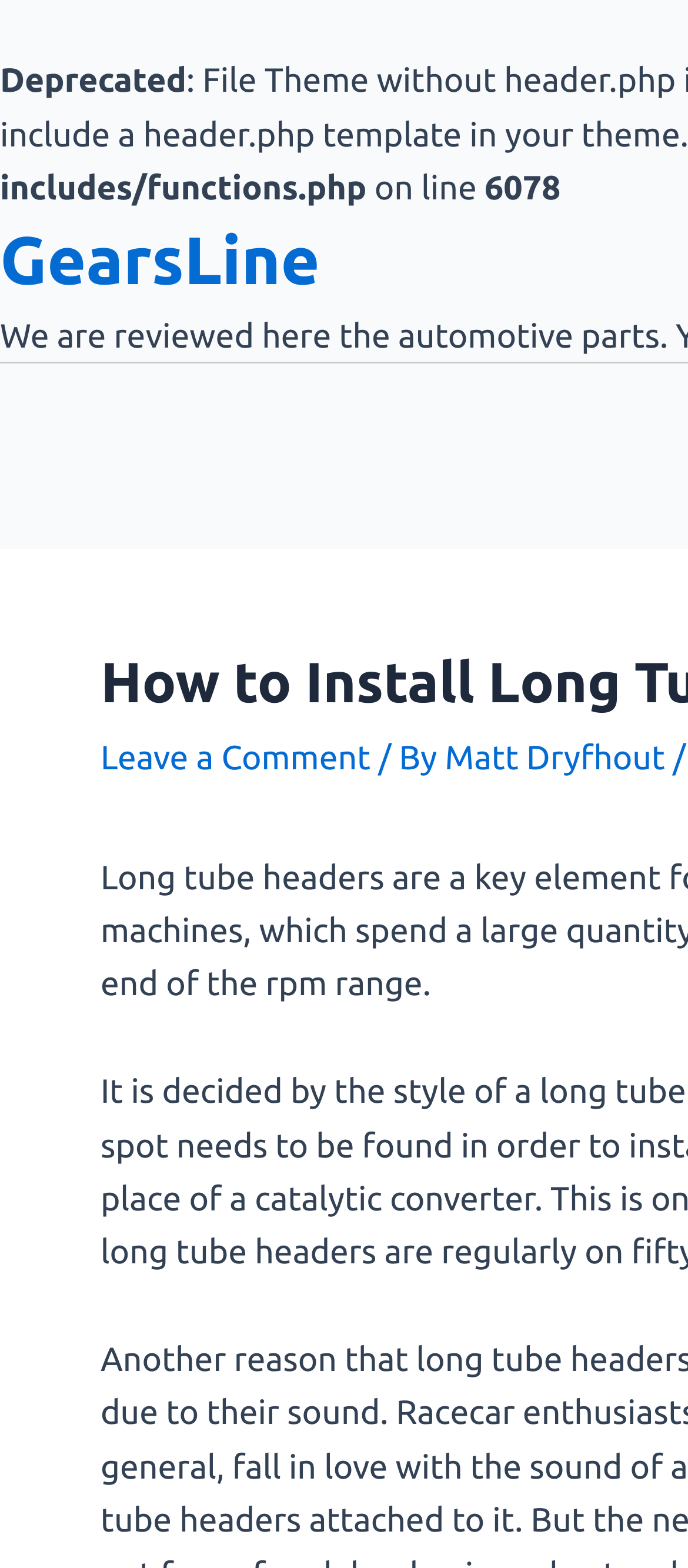What is the author's name?
Provide a one-word or short-phrase answer based on the image.

Matt Dryfhout